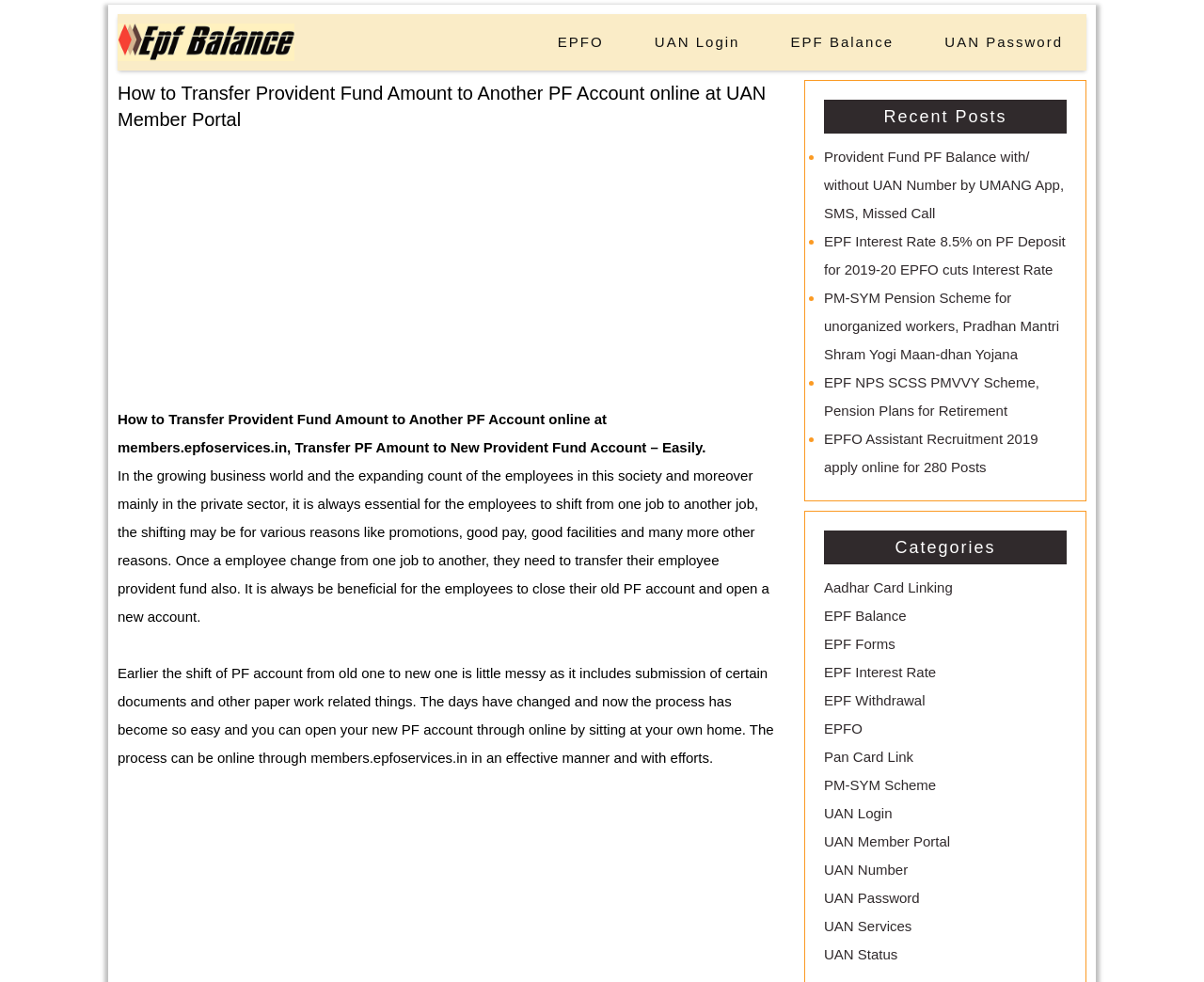From the webpage screenshot, predict the bounding box coordinates (top-left x, top-left y, bottom-right x, bottom-right y) for the UI element described here: Elegant and Stylish

None